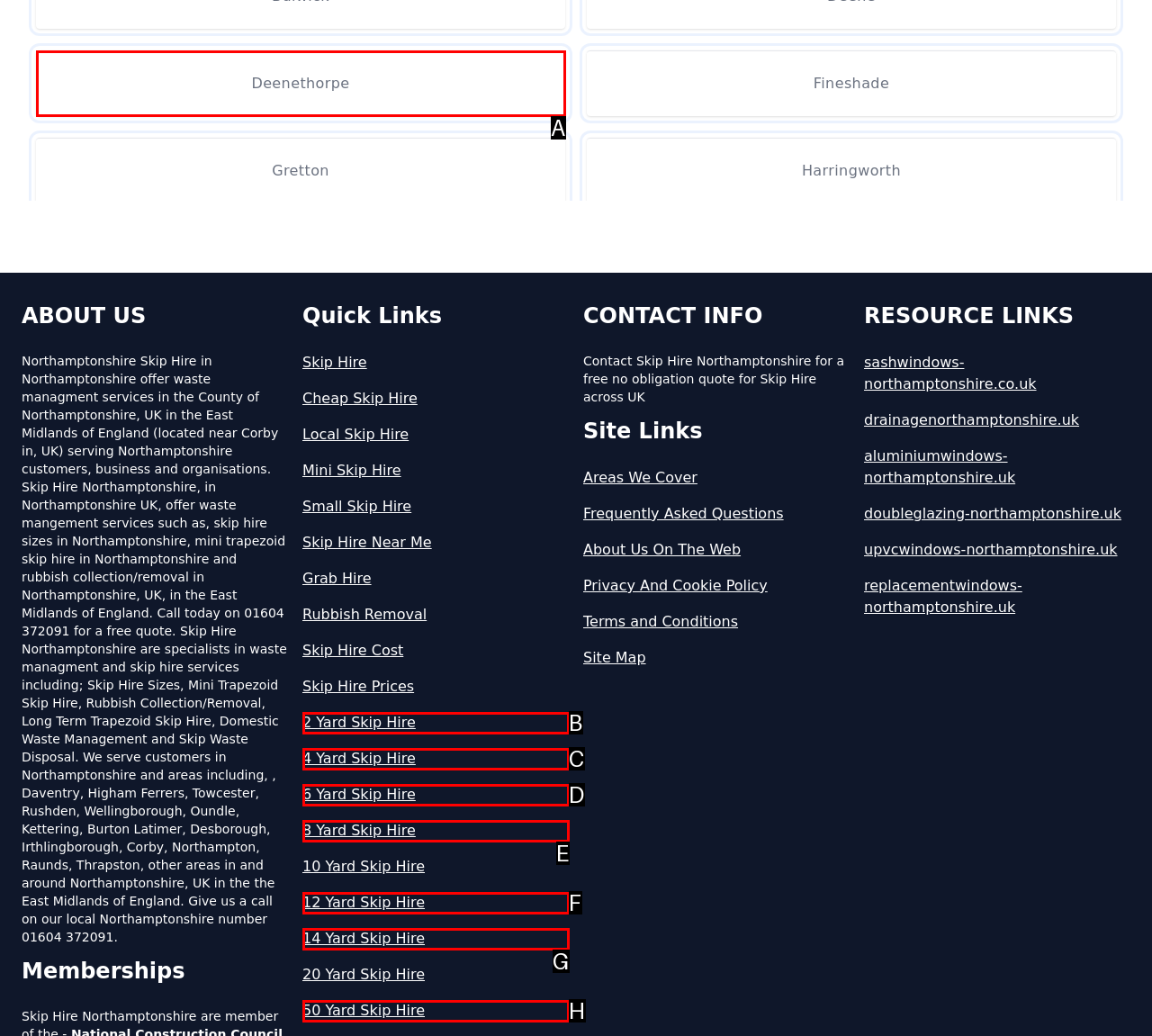Choose the option that best matches the description: 50 Yard Skip Hire
Indicate the letter of the matching option directly.

H